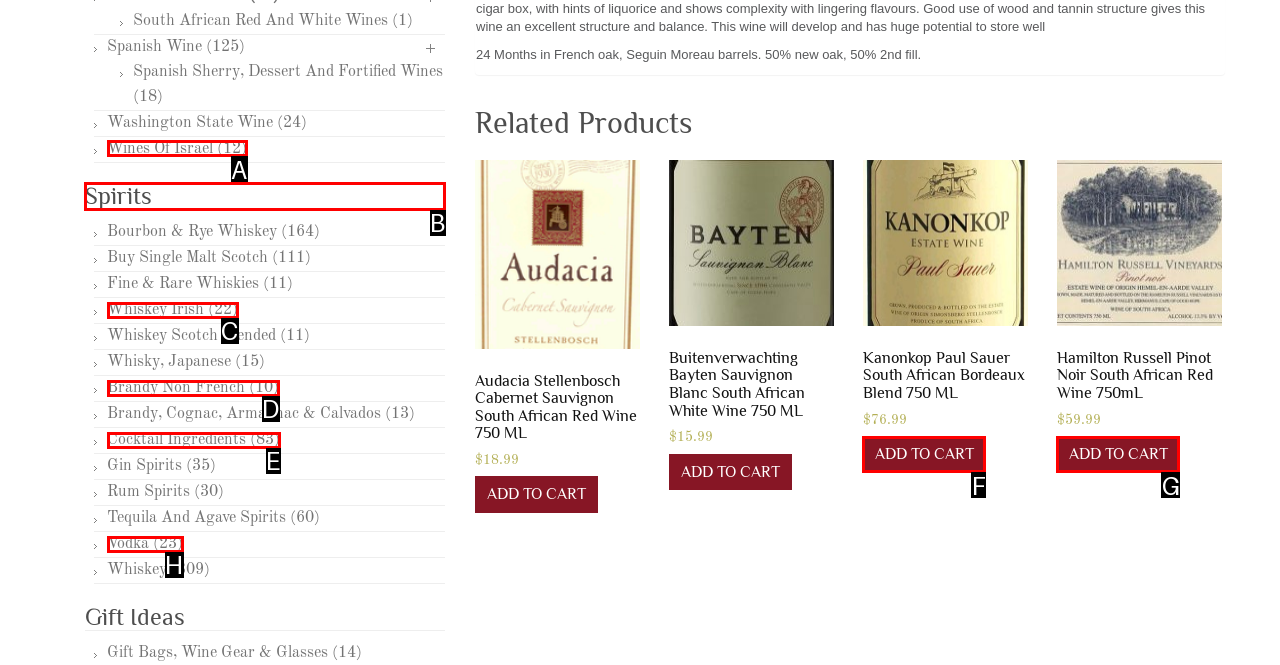Tell me which one HTML element I should click to complete the following task: View Spirits Answer with the option's letter from the given choices directly.

B